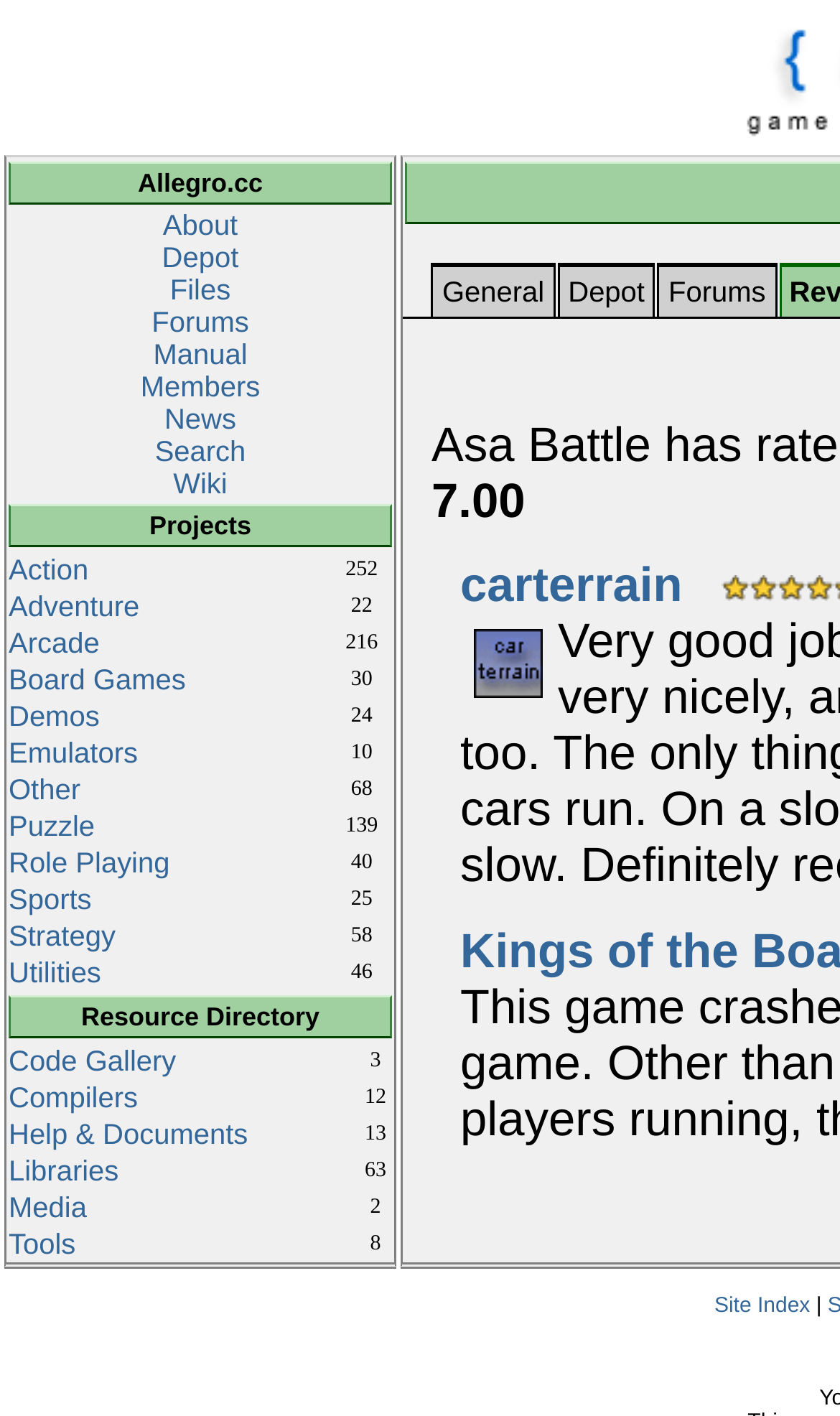Please study the image and answer the question comprehensively:
How many categories are in the projects table?

I counted the number of rows in the projects table, and there are 9 categories: Action, Adventure, Arcade, Board Games, Demos, Emulators, Other, Puzzle, and Role Playing.